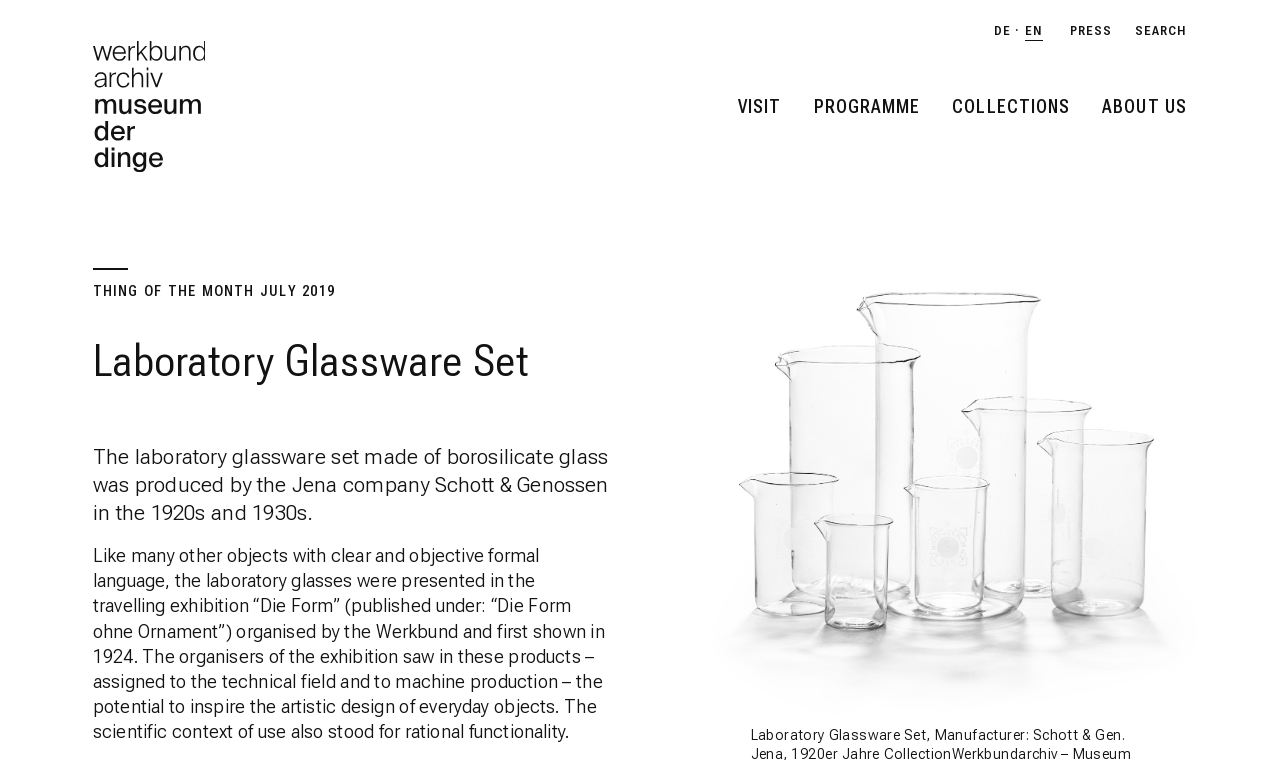For the following element description, predict the bounding box coordinates in the format (top-left x, top-left y, bottom-right x, bottom-right y). All values should be floating point numbers between 0 and 1. Description: Programme

[0.636, 0.12, 0.719, 0.162]